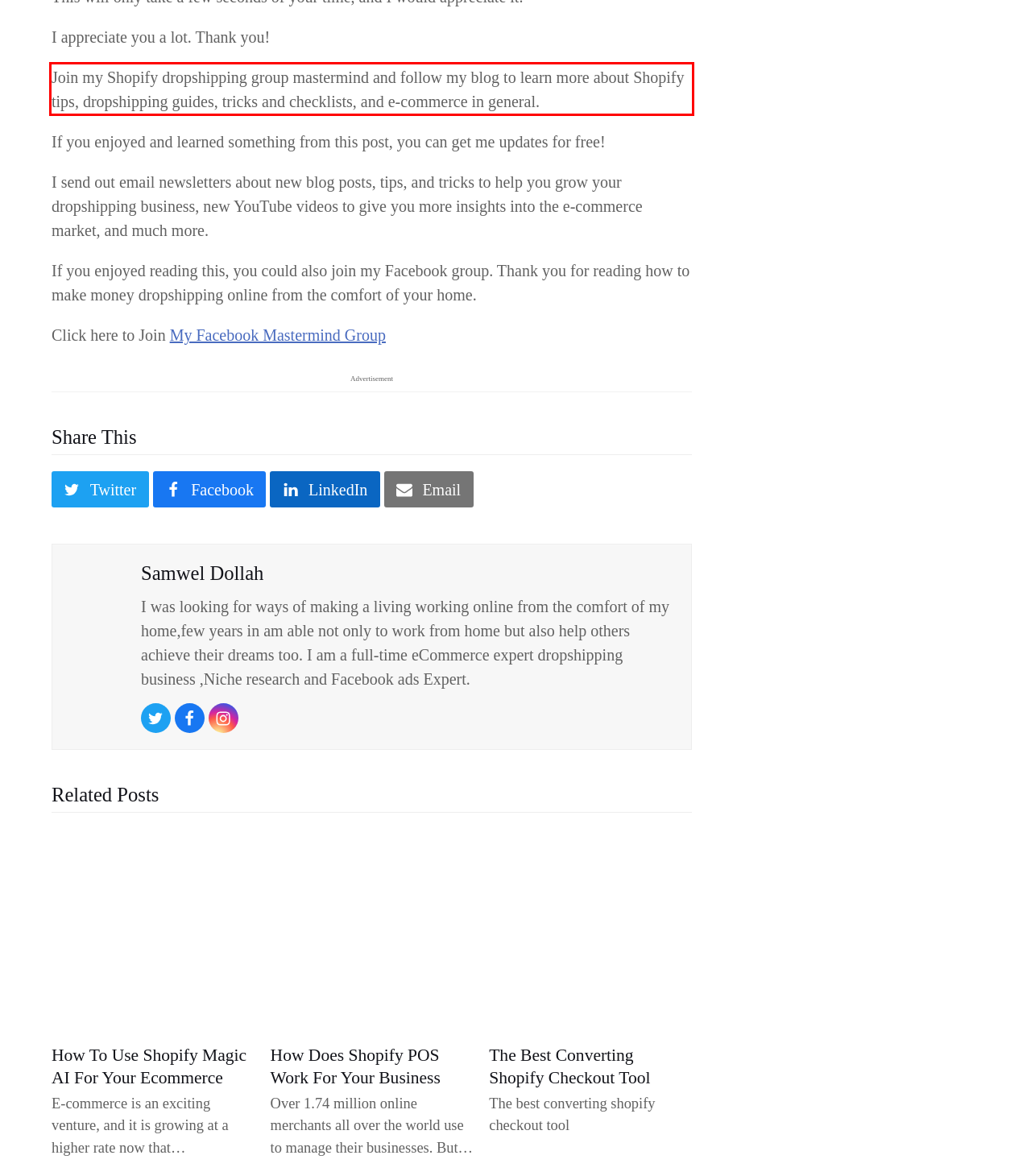You are provided with a webpage screenshot that includes a red rectangle bounding box. Extract the text content from within the bounding box using OCR.

Join my Shopify dropshipping group mastermind and follow my blog to learn more about Shopify tips, dropshipping guides, tricks and checklists, and e-commerce in general.